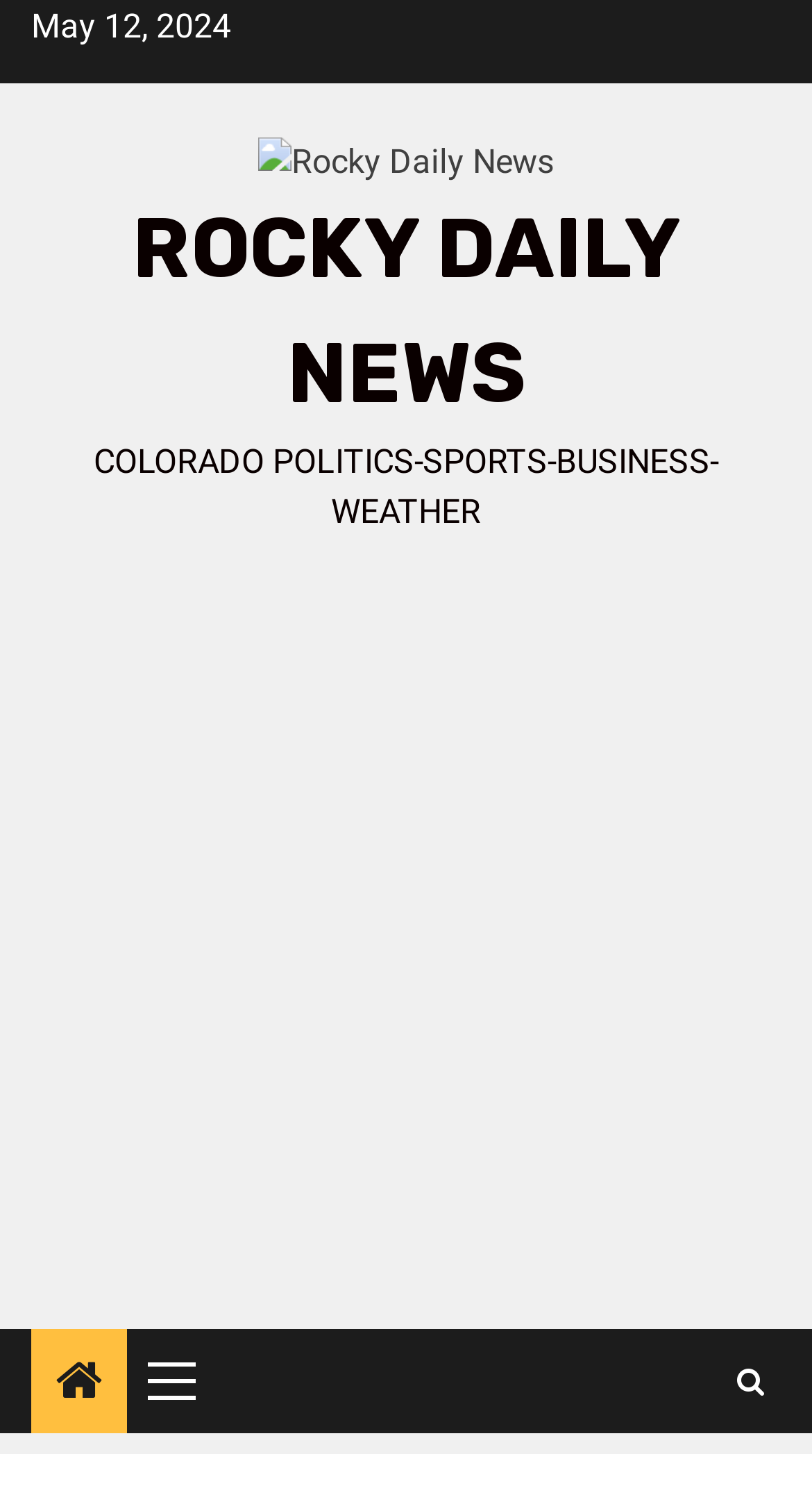What is the date of the article?
Based on the content of the image, thoroughly explain and answer the question.

I found the date of the article by looking at the top of the webpage, where I saw a static text element with the date 'May 12, 2024'.